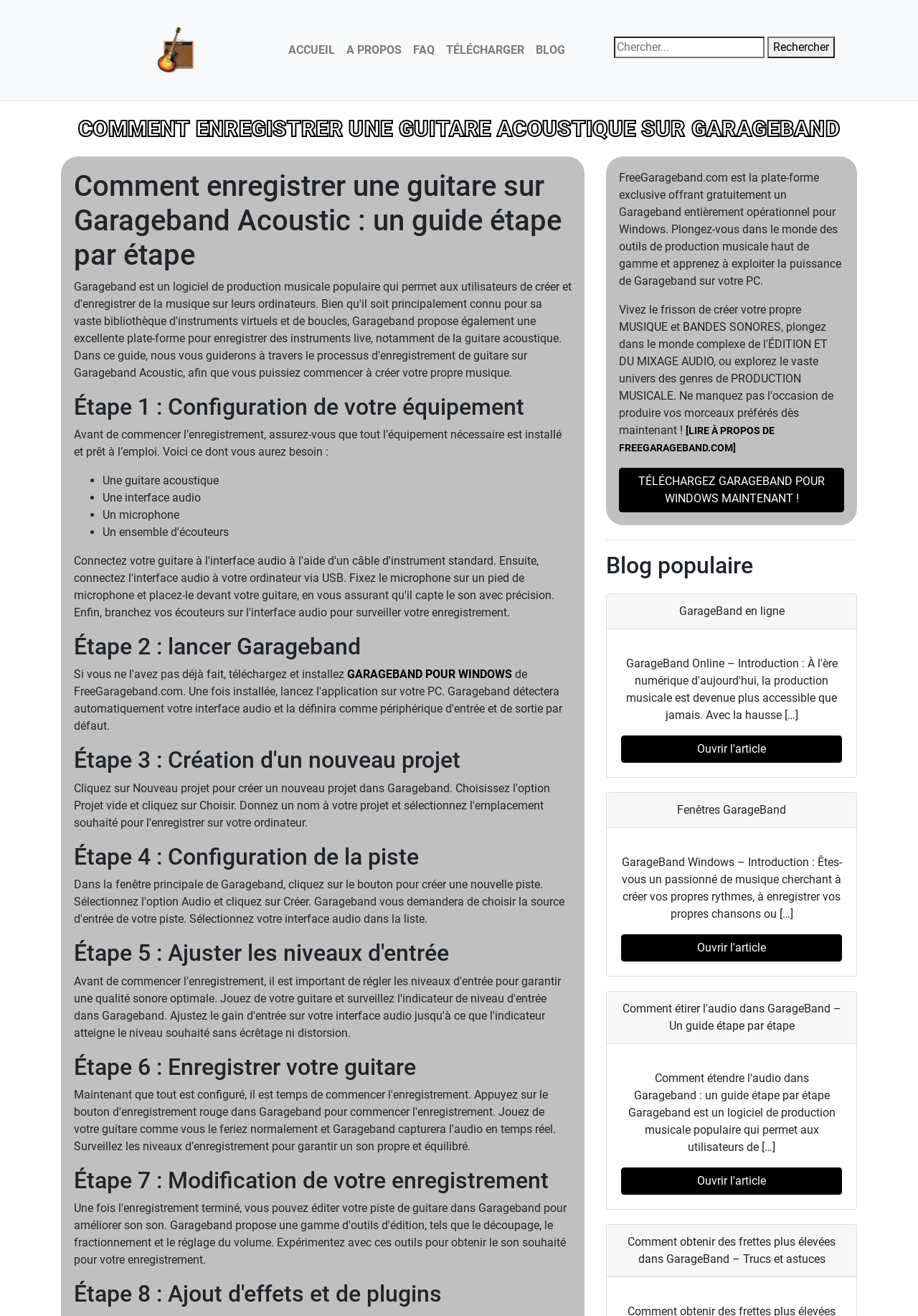What is the main topic of this webpage?
Please answer the question as detailed as possible based on the image.

Based on the webpage's content, it appears to be a tutorial or guide on how to record an acoustic guitar using GarageBand software. The headings and steps outlined on the page suggest a step-by-step approach to recording and editing guitar tracks.